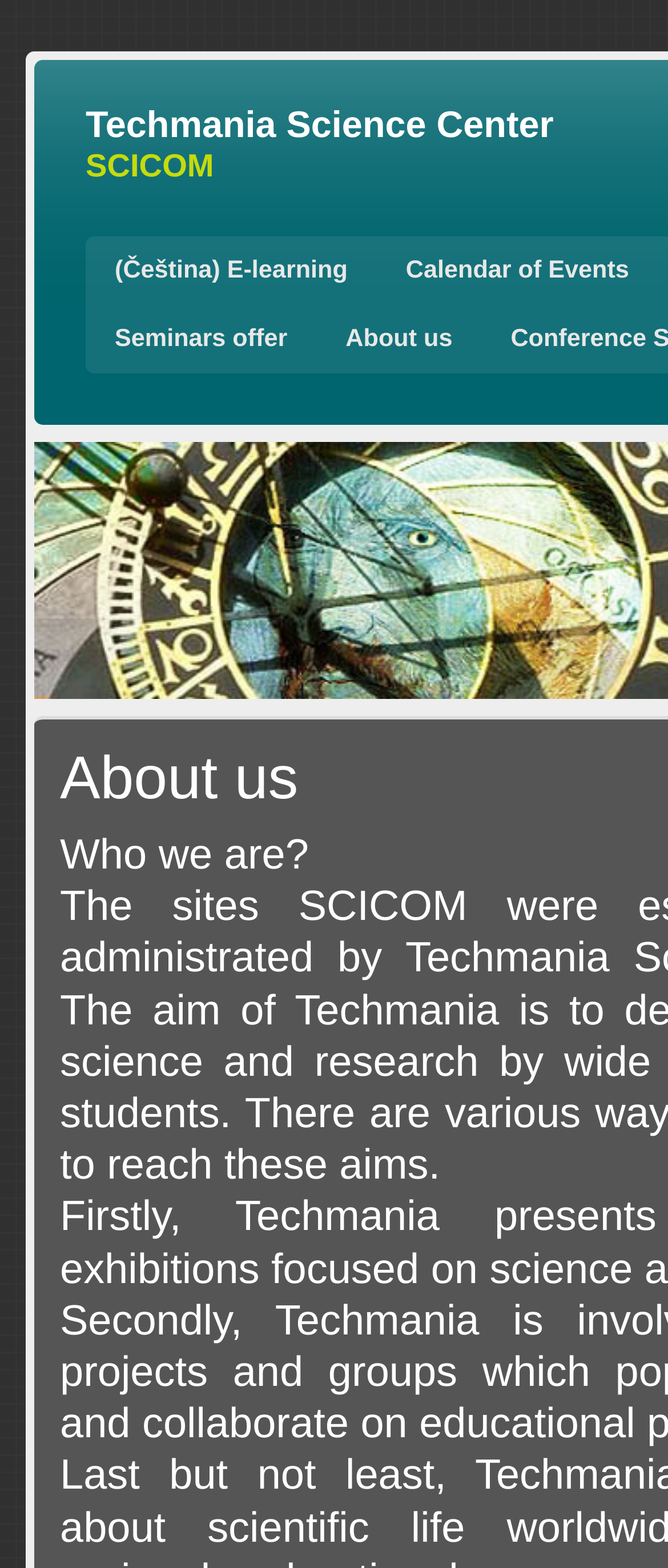Articulate a complete and detailed caption of the webpage elements.

The webpage is about Techmania Science Center, with a prominent link to the center's main page at the top left corner. Below this link, there is a heading titled "SCICOM". 

To the right of the "SCICOM" heading, there are three links: "(Čeština) E-learning", "Calendar of Events", and "Seminars offer", which are positioned in a horizontal row. 

Further to the right of these links, there is another link titled "About us". 

Below these links, there is a section with a question "Who we are?", which is likely the start of a paragraph or a section that provides information about the science center.